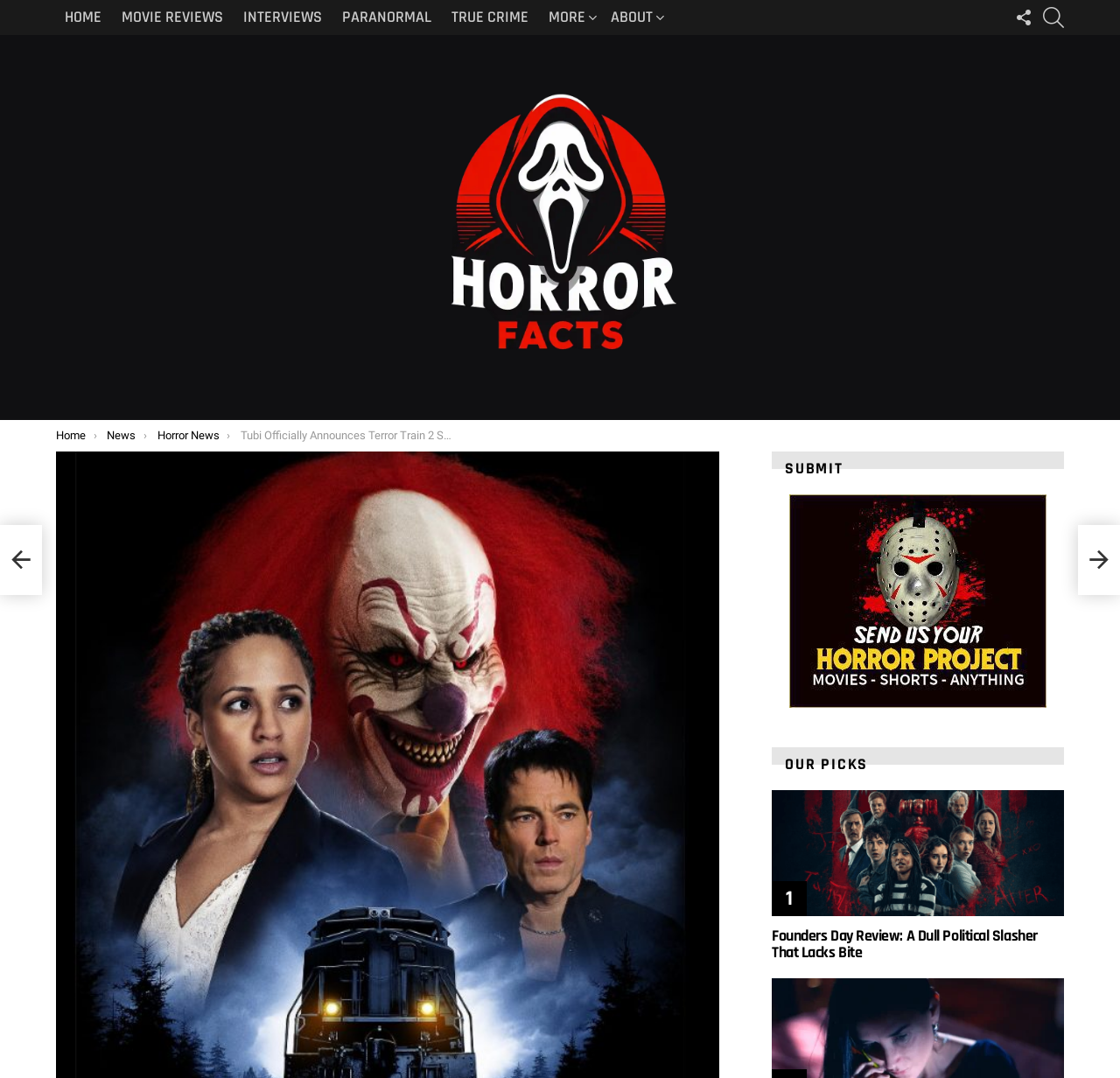Identify the bounding box for the element characterized by the following description: "True Crime".

[0.395, 0.004, 0.48, 0.028]